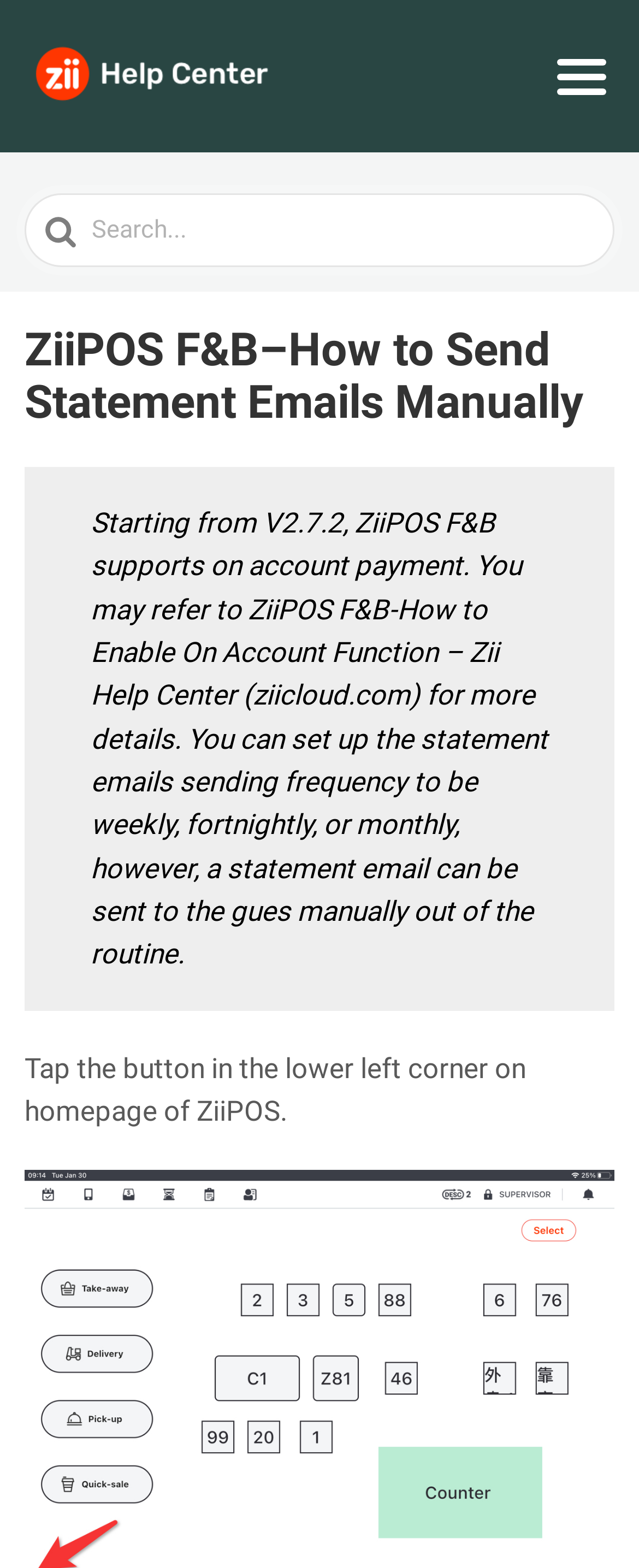Use a single word or phrase to answer the question: 
What is the purpose of ZiiPOS F&B?

On account payment